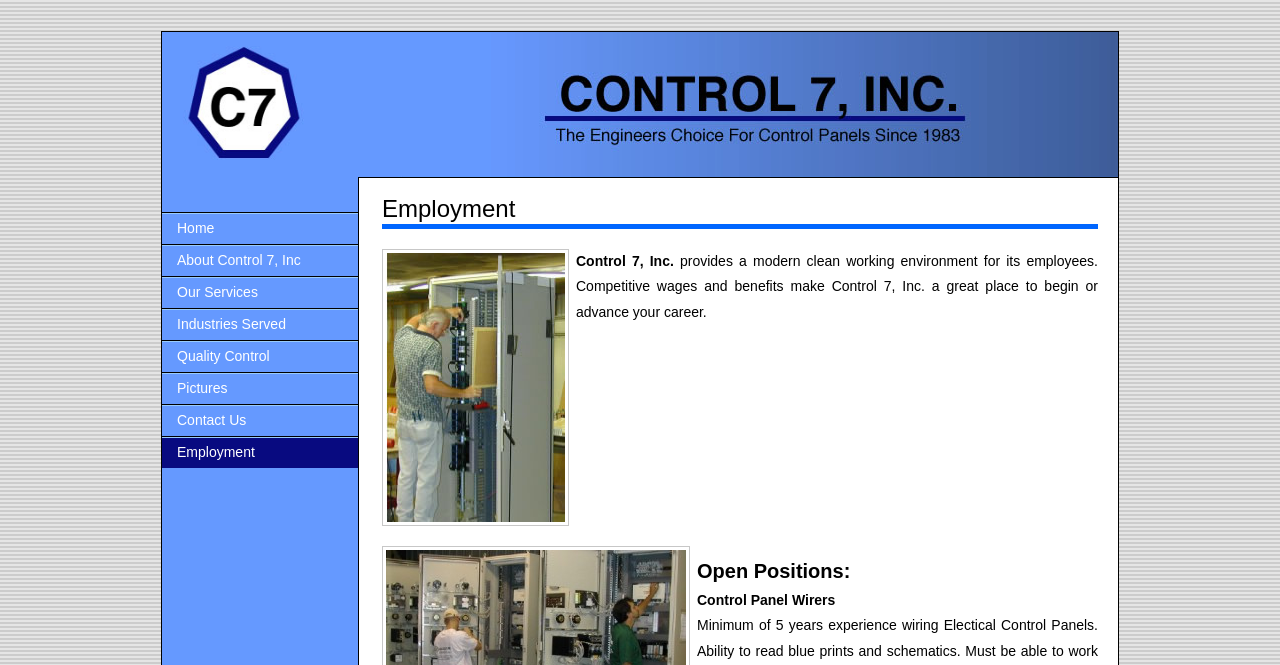Please specify the bounding box coordinates of the clickable region necessary for completing the following instruction: "click the About Control 7, Inc link". The coordinates must consist of four float numbers between 0 and 1, i.e., [left, top, right, bottom].

[0.127, 0.367, 0.28, 0.415]